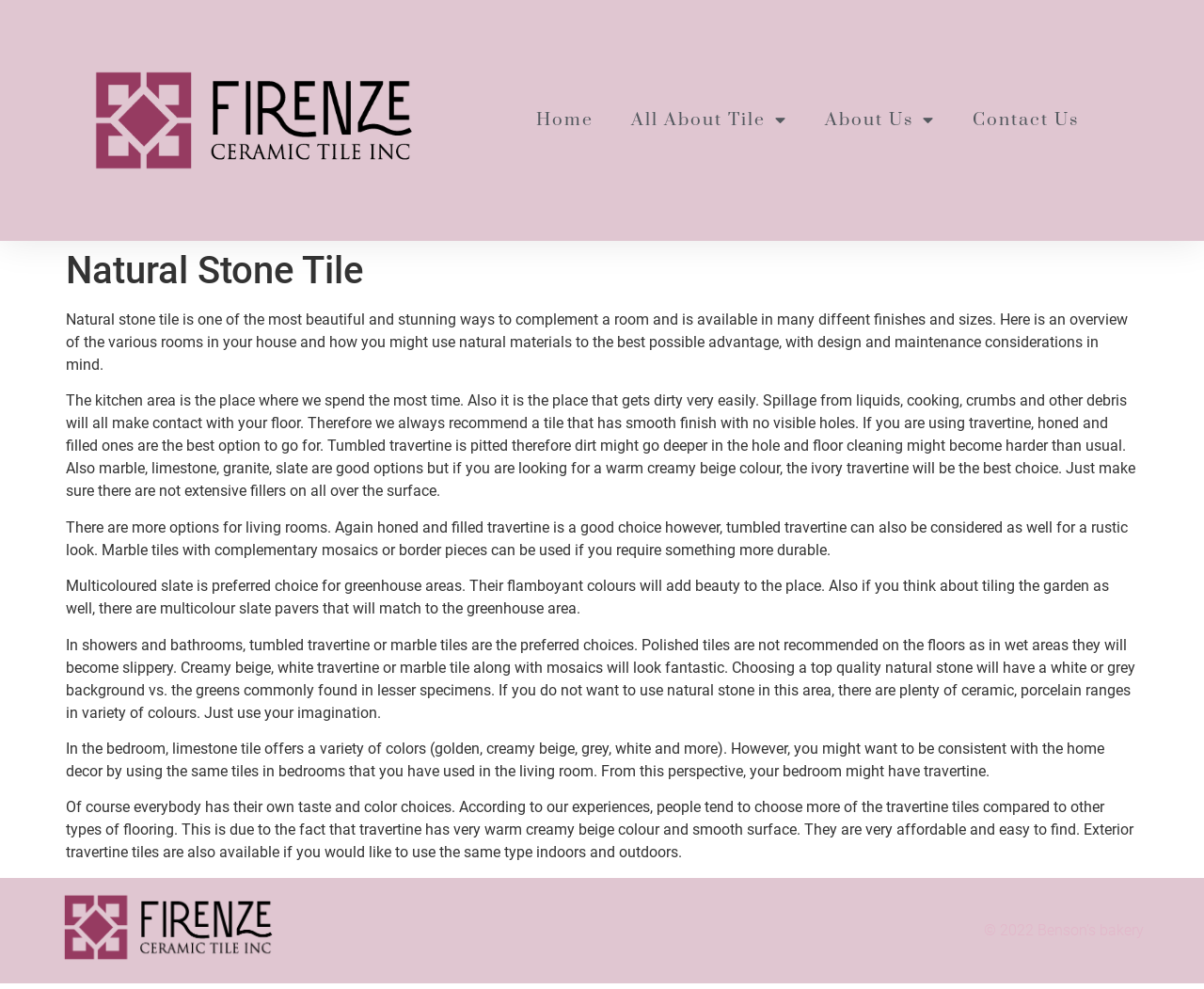What is the copyright information at the bottom of the webpage?
Respond to the question with a single word or phrase according to the image.

© 2022 Benson’s bakery